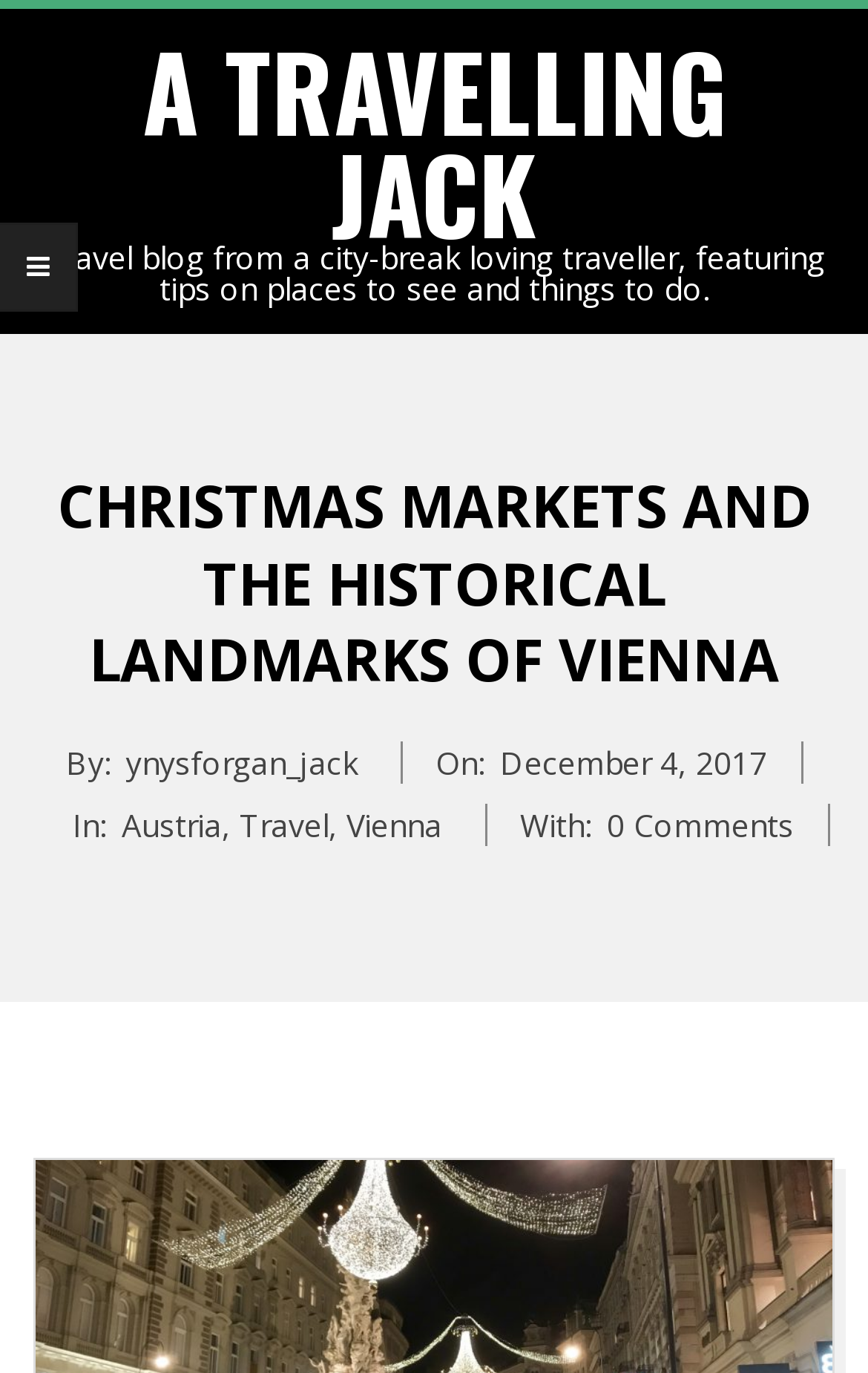Bounding box coordinates are specified in the format (top-left x, top-left y, bottom-right x, bottom-right y). All values are floating point numbers bounded between 0 and 1. Please provide the bounding box coordinate of the region this sentence describes: Arbitration Vs. Mediation

None